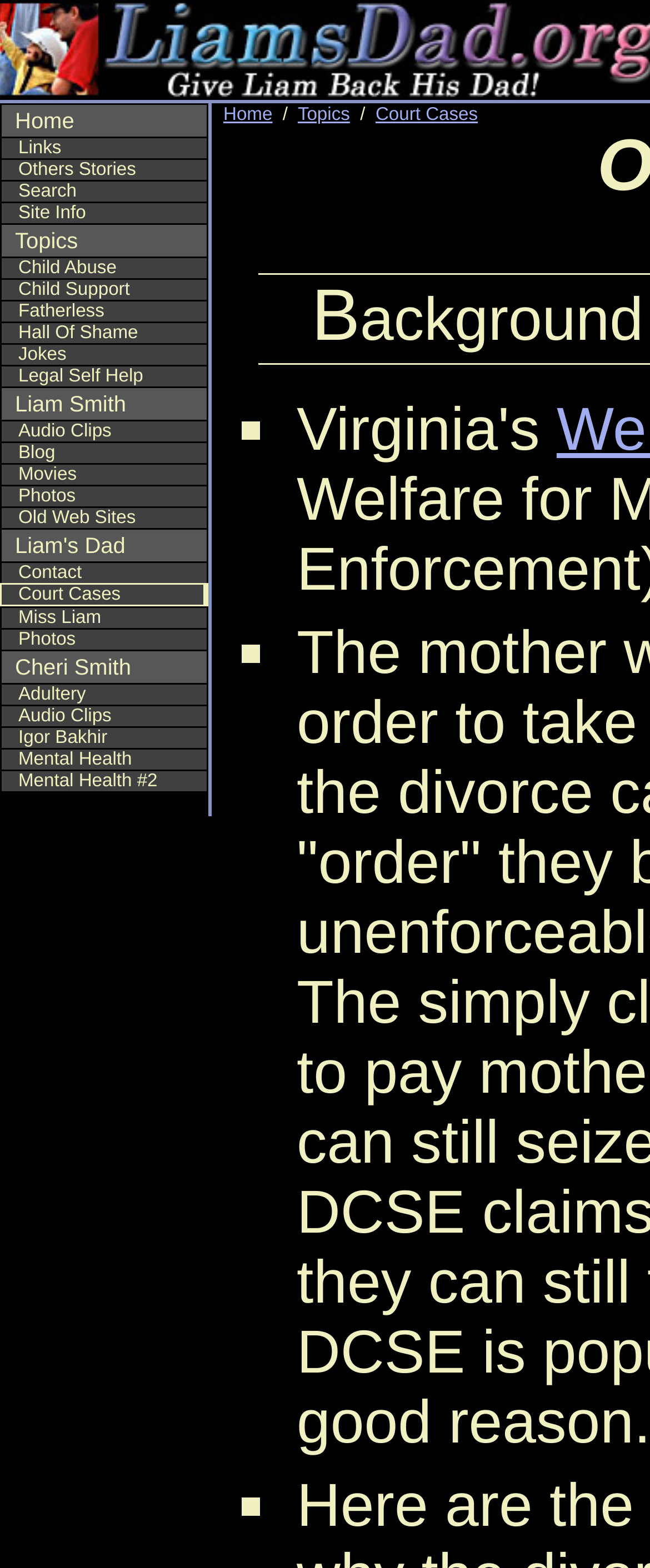Locate the bounding box coordinates of the element that needs to be clicked to carry out the instruction: "go to home page". The coordinates should be given as four float numbers ranging from 0 to 1, i.e., [left, top, right, bottom].

[0.0, 0.066, 0.321, 0.087]